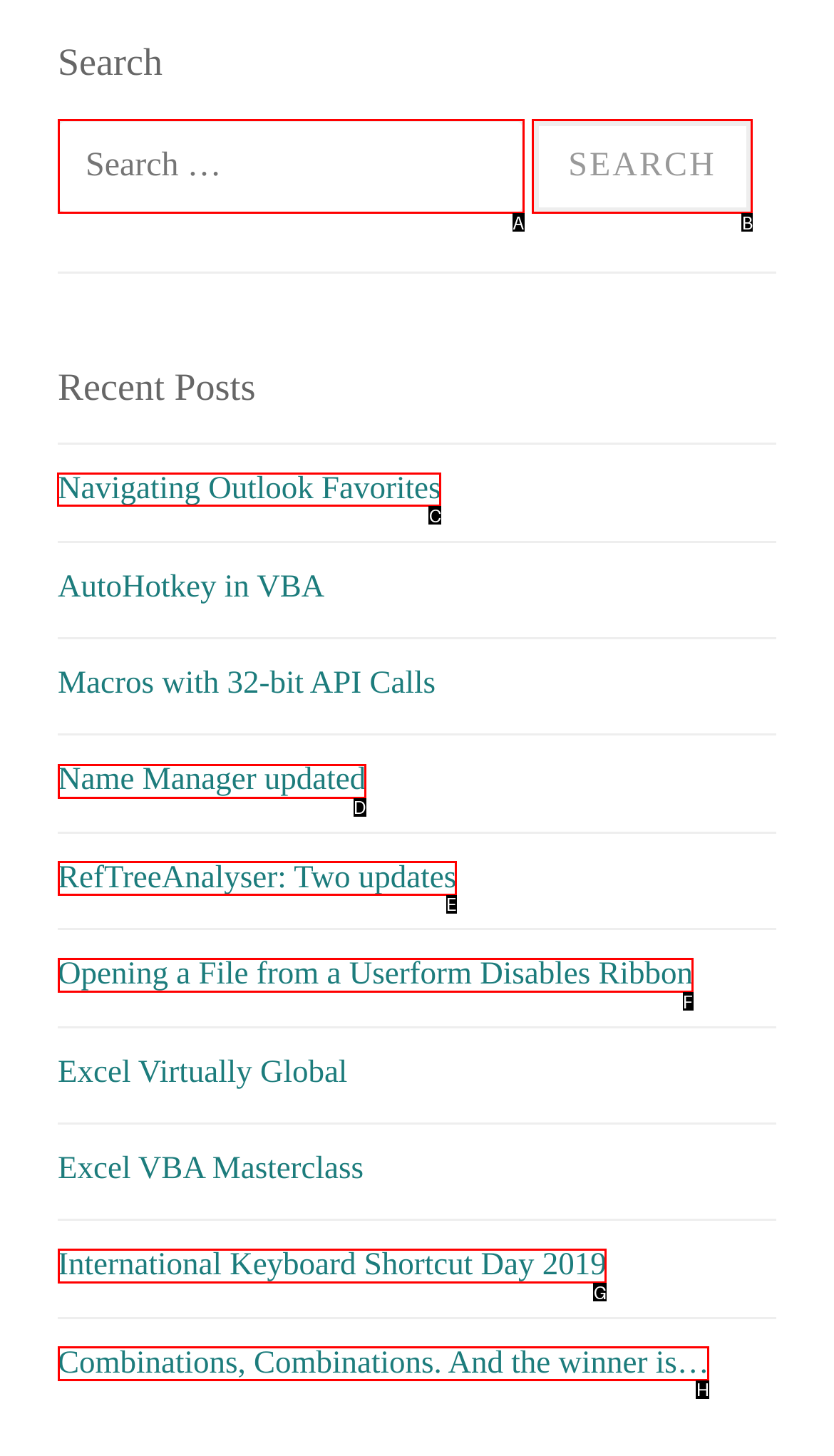Point out which HTML element you should click to fulfill the task: Read the post about Navigating Outlook Favorites.
Provide the option's letter from the given choices.

C